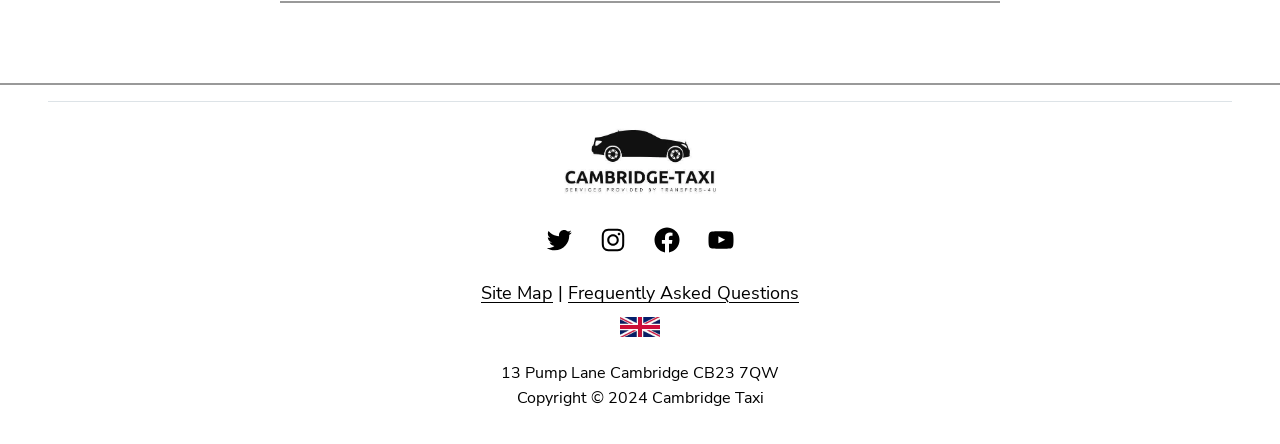What is the company's logo?
Look at the webpage screenshot and answer the question with a detailed explanation.

The company's logo is Cambridge-Taxi Logo, which is an image located at the top of the webpage, inside a figure element, and is also a link.